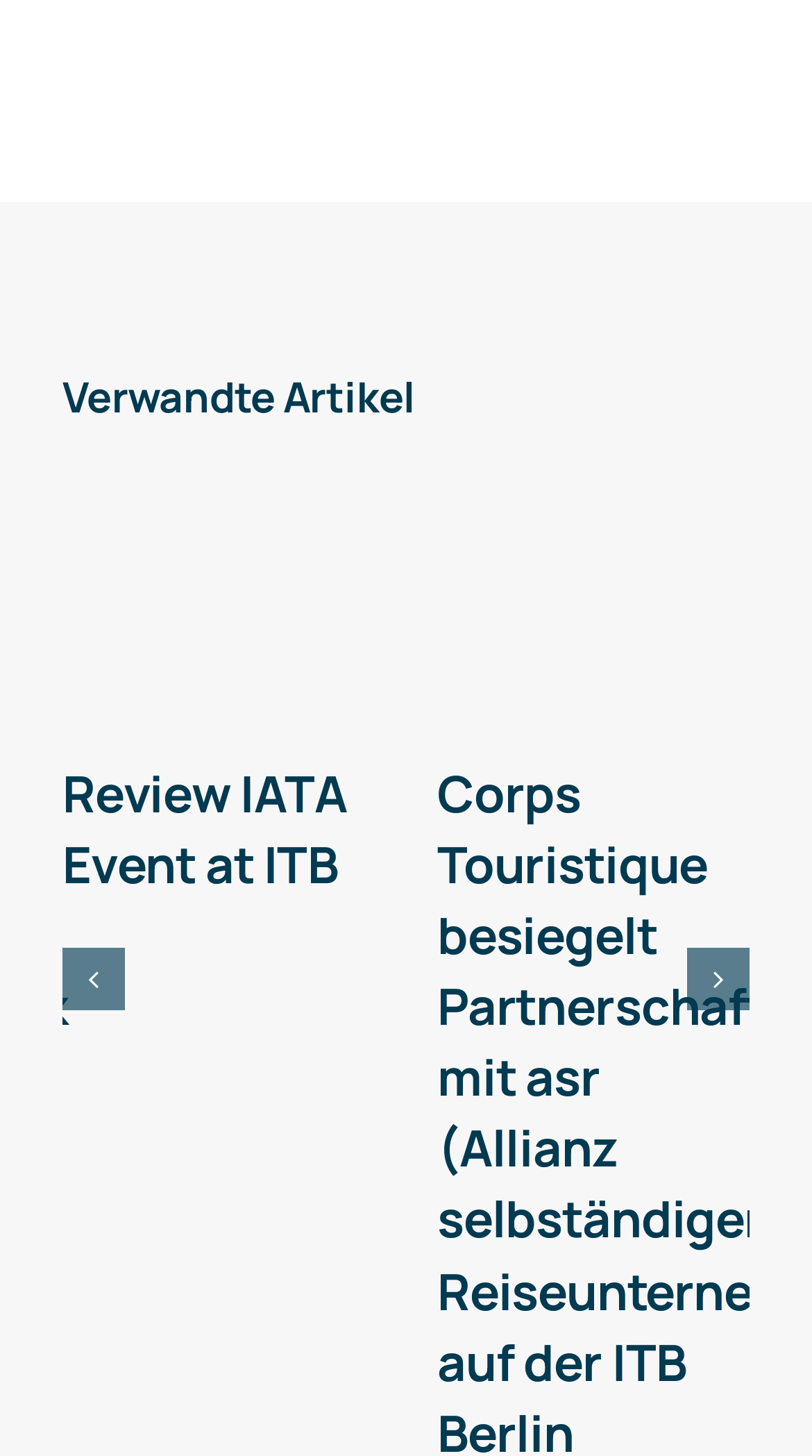How many related articles are there?
Using the image, provide a concise answer in one word or a short phrase.

9